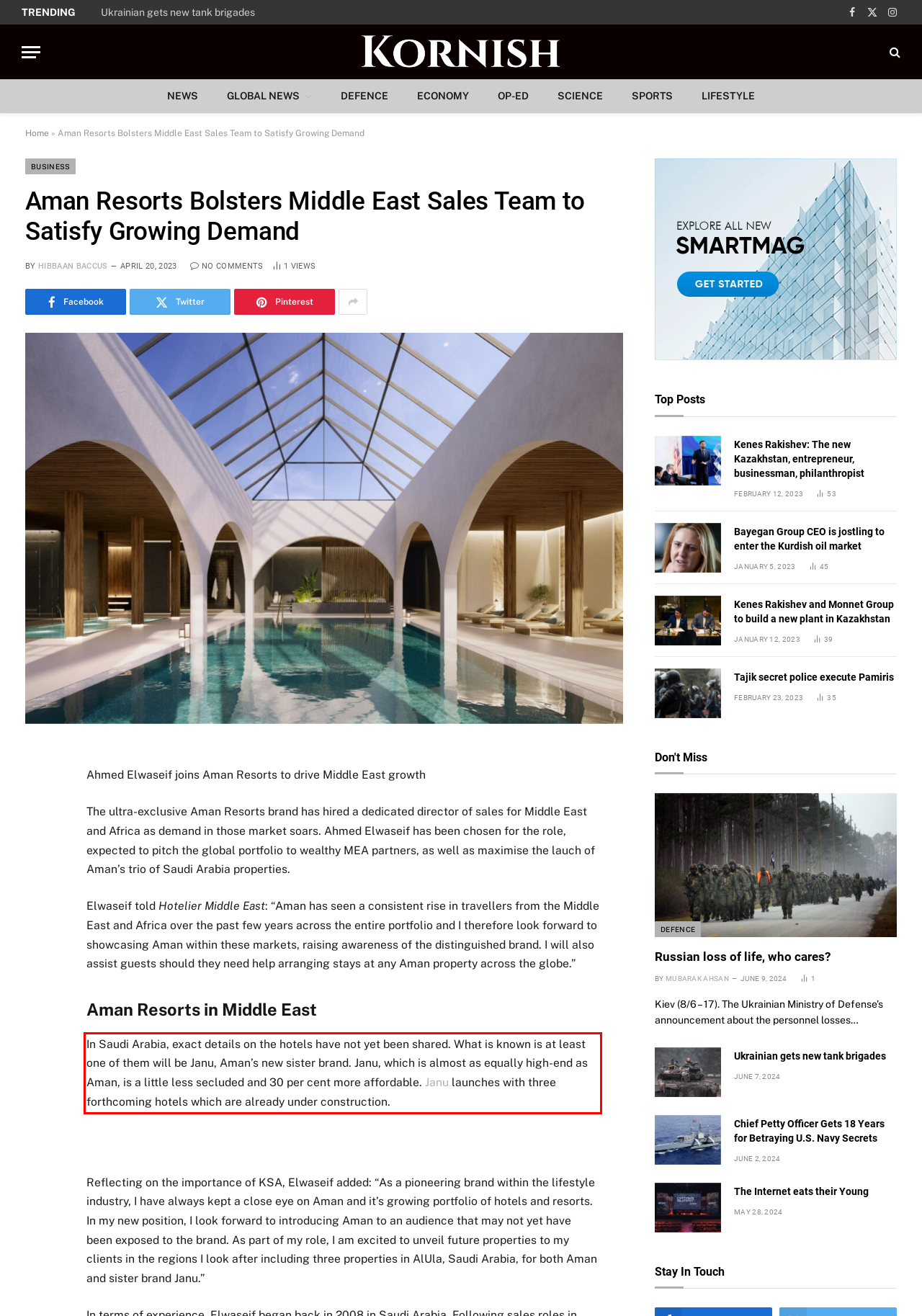Using the provided screenshot of a webpage, recognize the text inside the red rectangle bounding box by performing OCR.

In Saudi Arabia, exact details on the hotels have not yet been shared. What is known is at least one of them will be Janu, Aman’s new sister brand. Janu, which is almost as equally high-end as Aman, is a little less secluded and 30 per cent more affordable. Janu launches with three forthcoming hotels which are already under construction.